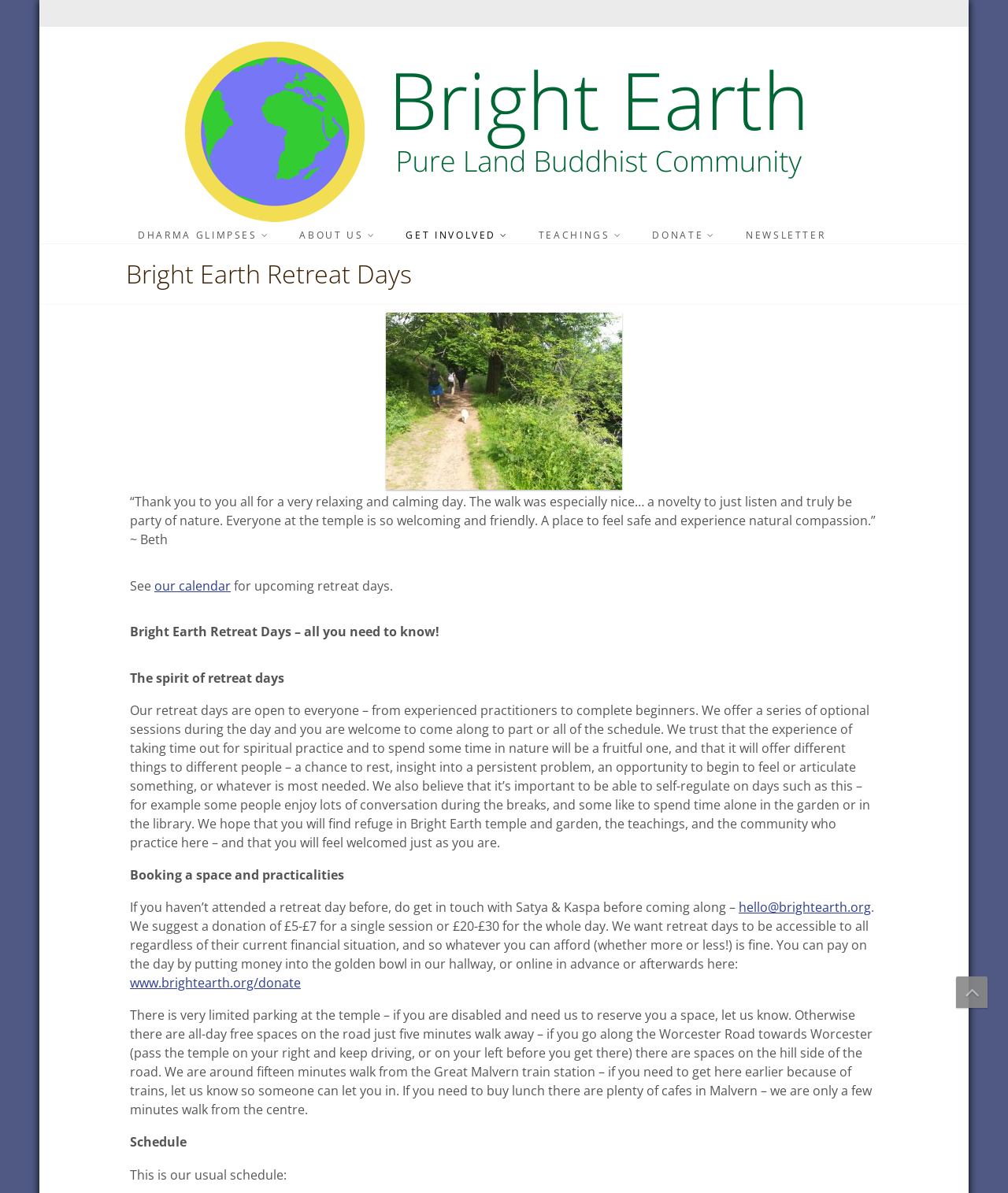Locate the bounding box coordinates of the area you need to click to fulfill this instruction: 'View the 'CALENDAR''. The coordinates must be in the form of four float numbers ranging from 0 to 1: [left, top, right, bottom].

[0.391, 0.204, 0.624, 0.237]